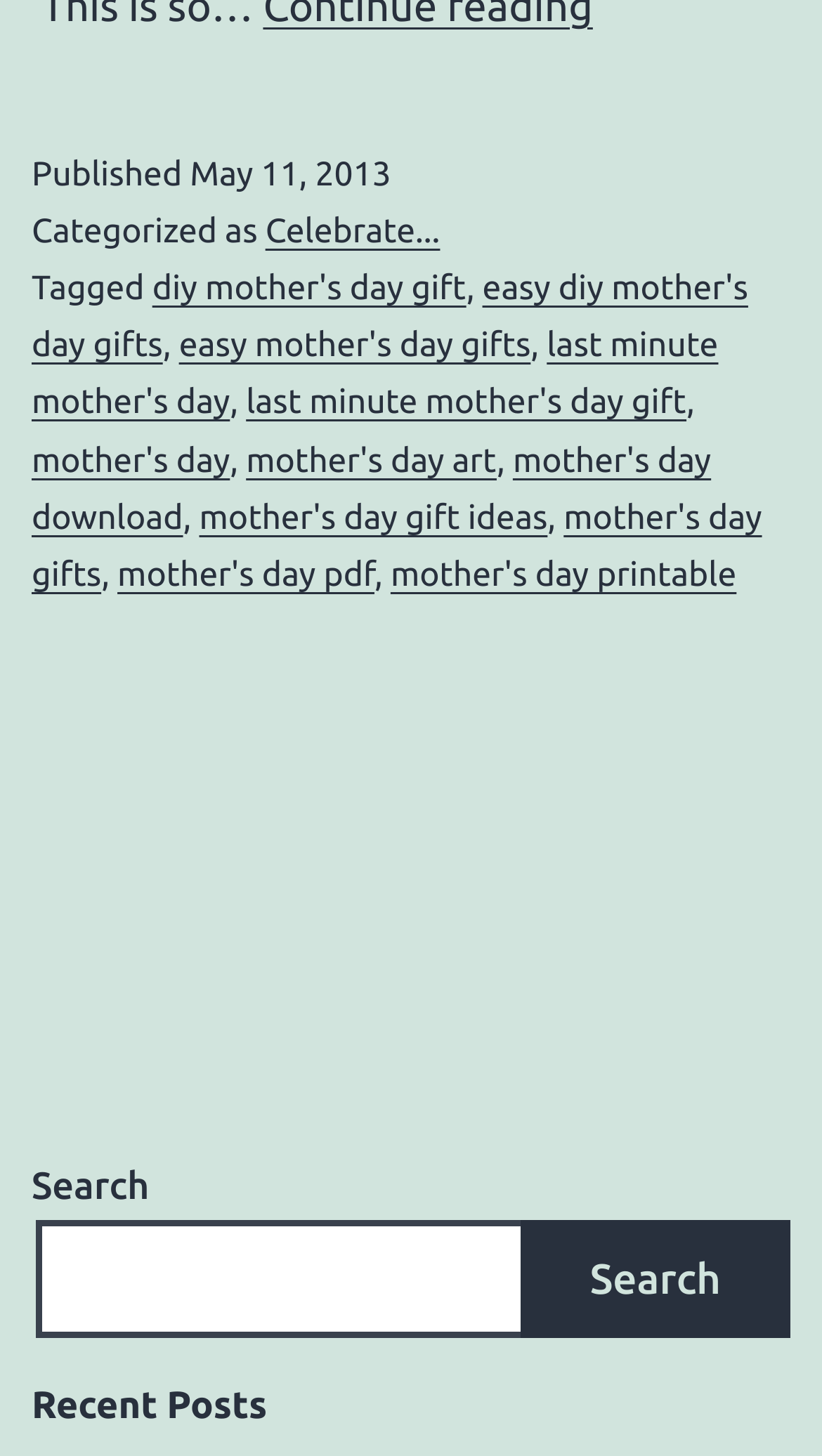Can you determine the bounding box coordinates of the area that needs to be clicked to fulfill the following instruction: "Click on 'Celebrate...' link"?

[0.323, 0.146, 0.535, 0.172]